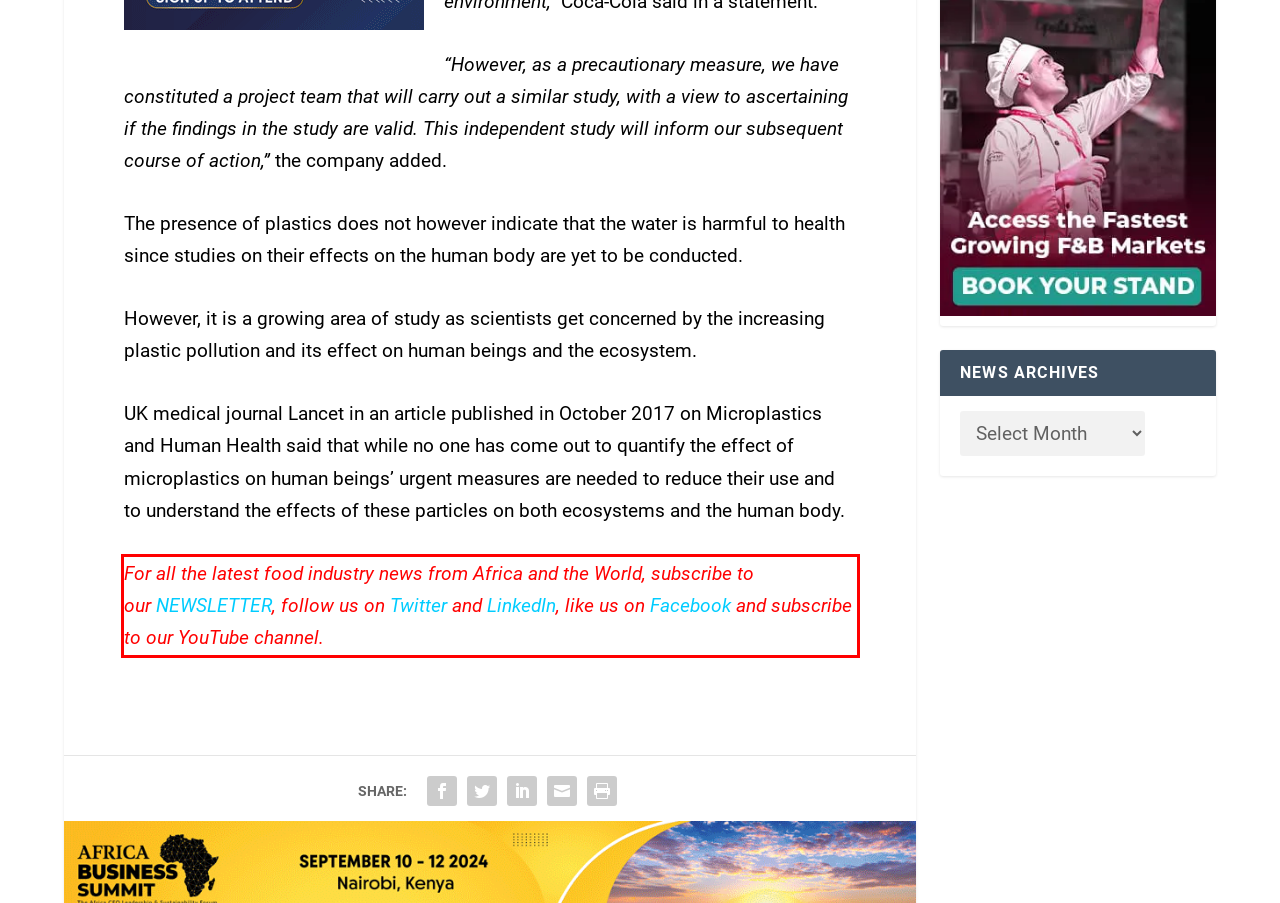Examine the screenshot of the webpage, locate the red bounding box, and perform OCR to extract the text contained within it.

For all the latest food industry news from Africa and the World, subscribe to our NEWSLETTER, follow us on Twitter and LinkedIn, like us on Facebook and subscribe to our YouTube channel.